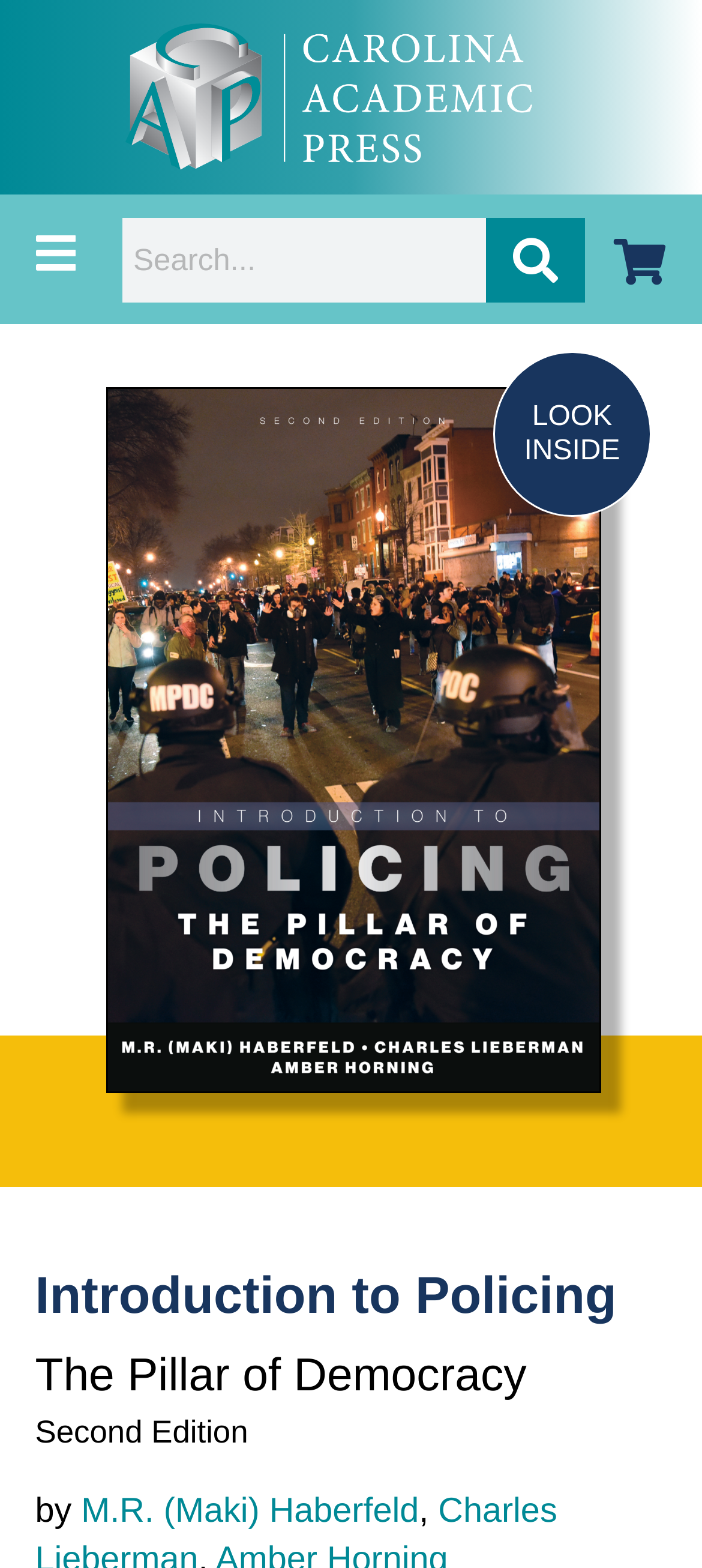Use a single word or phrase to answer the question:
What is the function of the 'LOOK INSIDE' link?

Preview the book